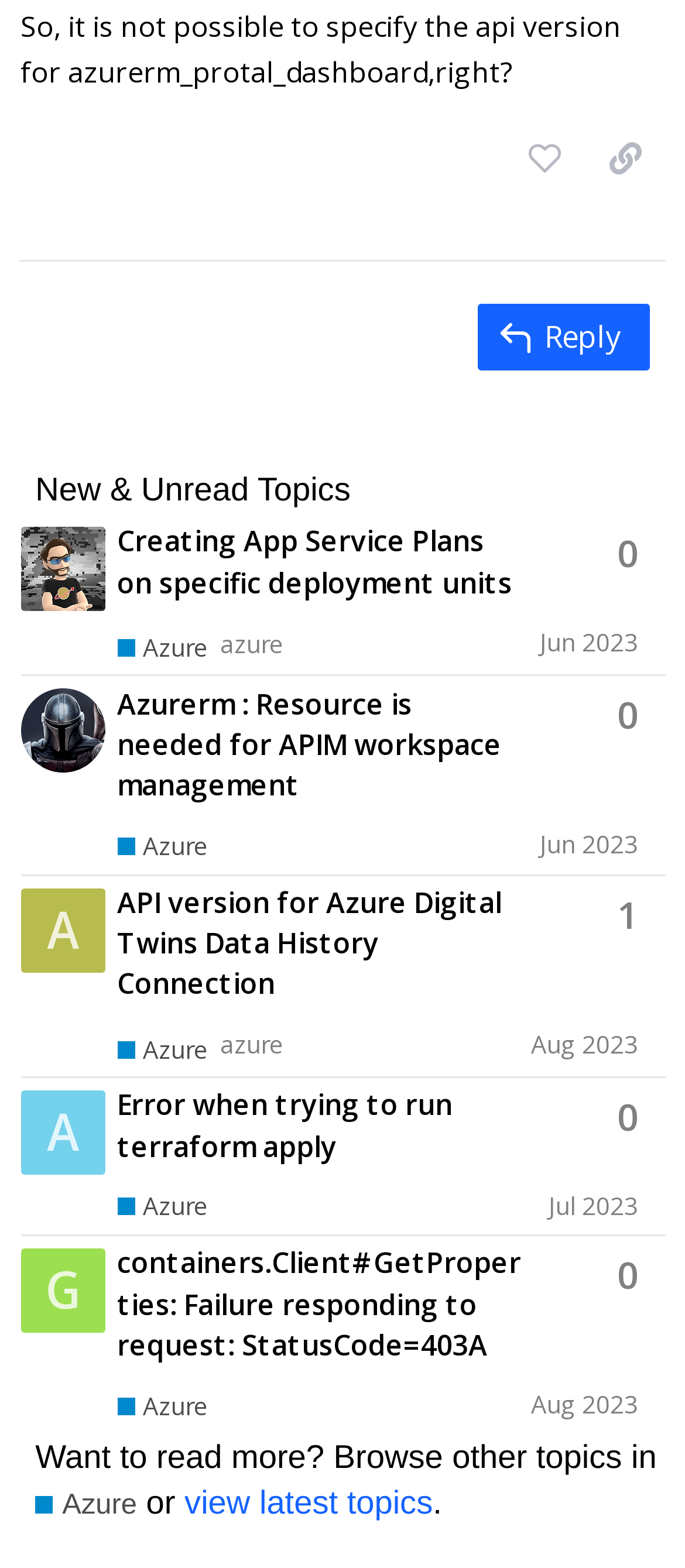How many replies does the second topic have?
Can you provide an in-depth and detailed response to the question?

I looked at the second topic in the list, which is 'Azurerm : Resource is needed for APIM workspace management', and it is mentioned as 'This topic has 0 replies'.